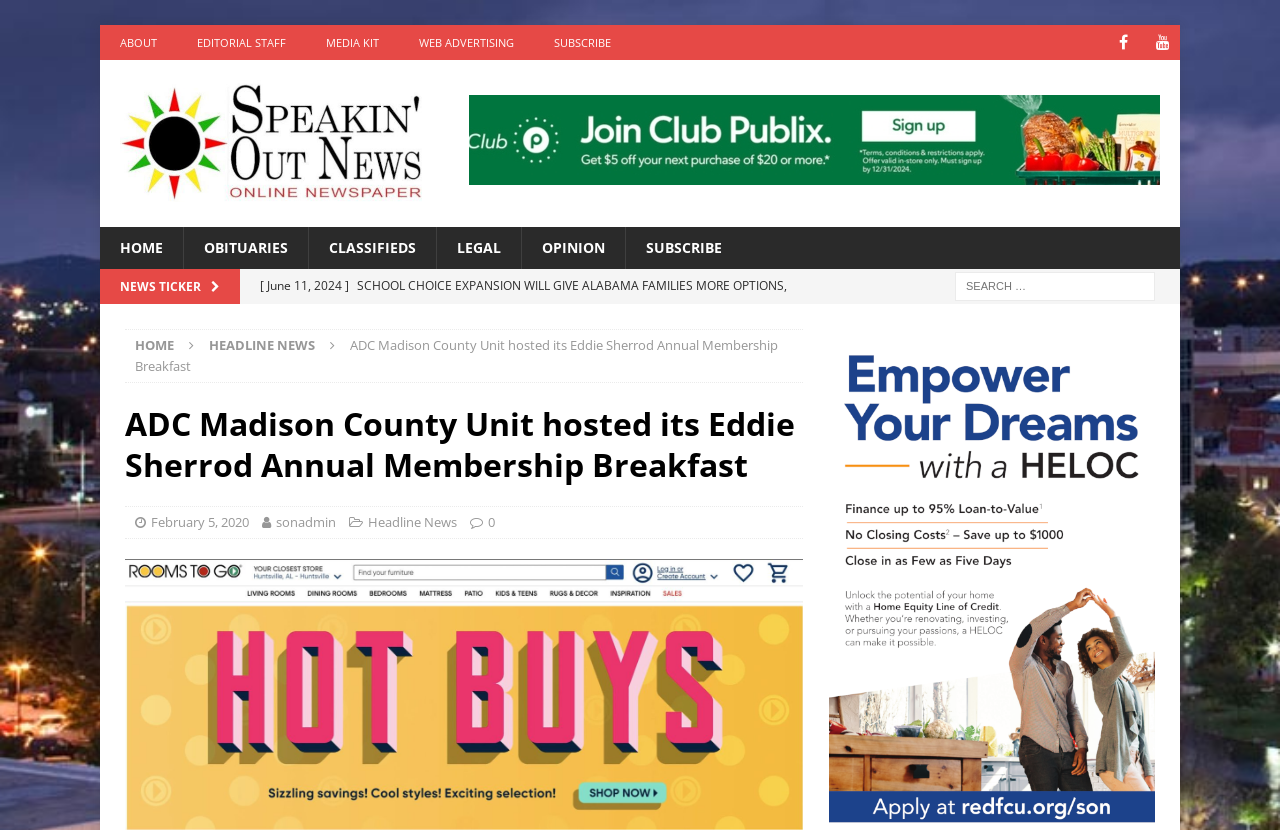What type of notices are published on this webpage?
Please provide a detailed and comprehensive answer to the question.

The webpage contains various news articles, including legal notices, which are published to inform the public about specific events, decisions, or announcements.